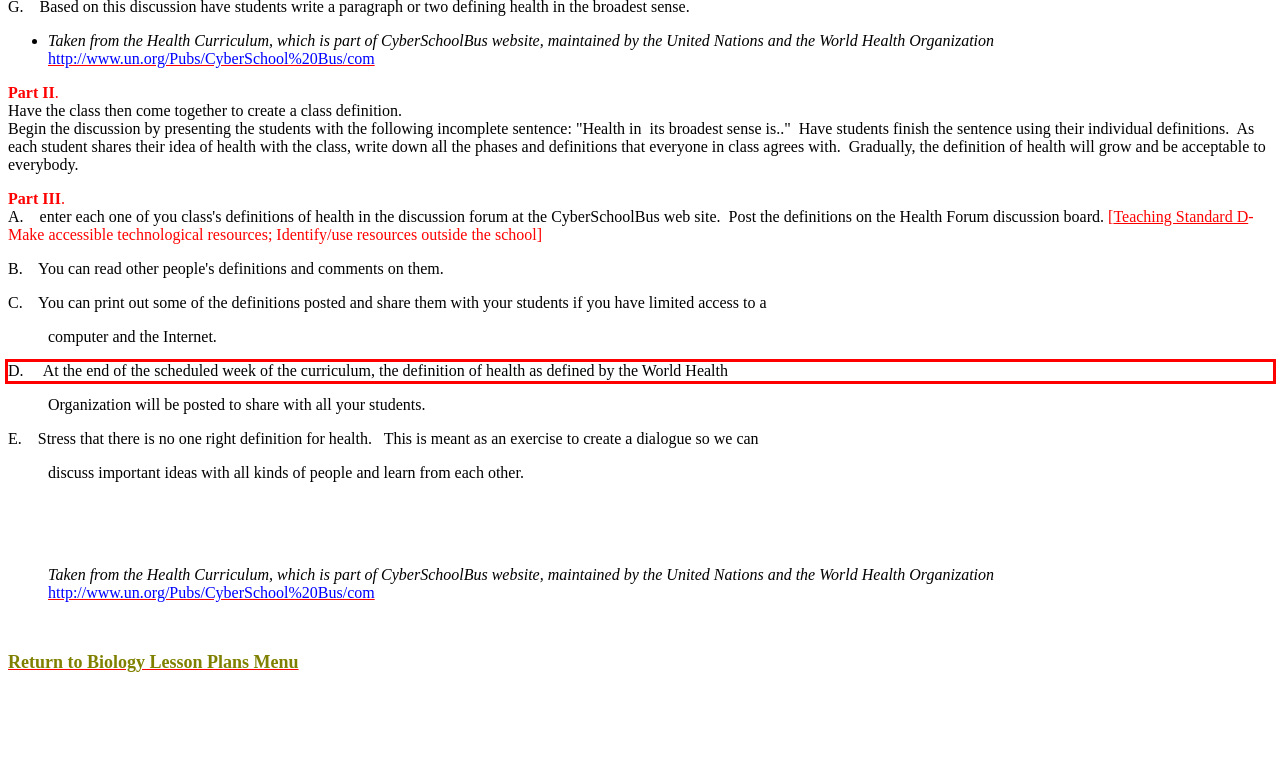Please perform OCR on the text within the red rectangle in the webpage screenshot and return the text content.

D. At the end of the scheduled week of the curriculum, the definition of health as defined by the World Health